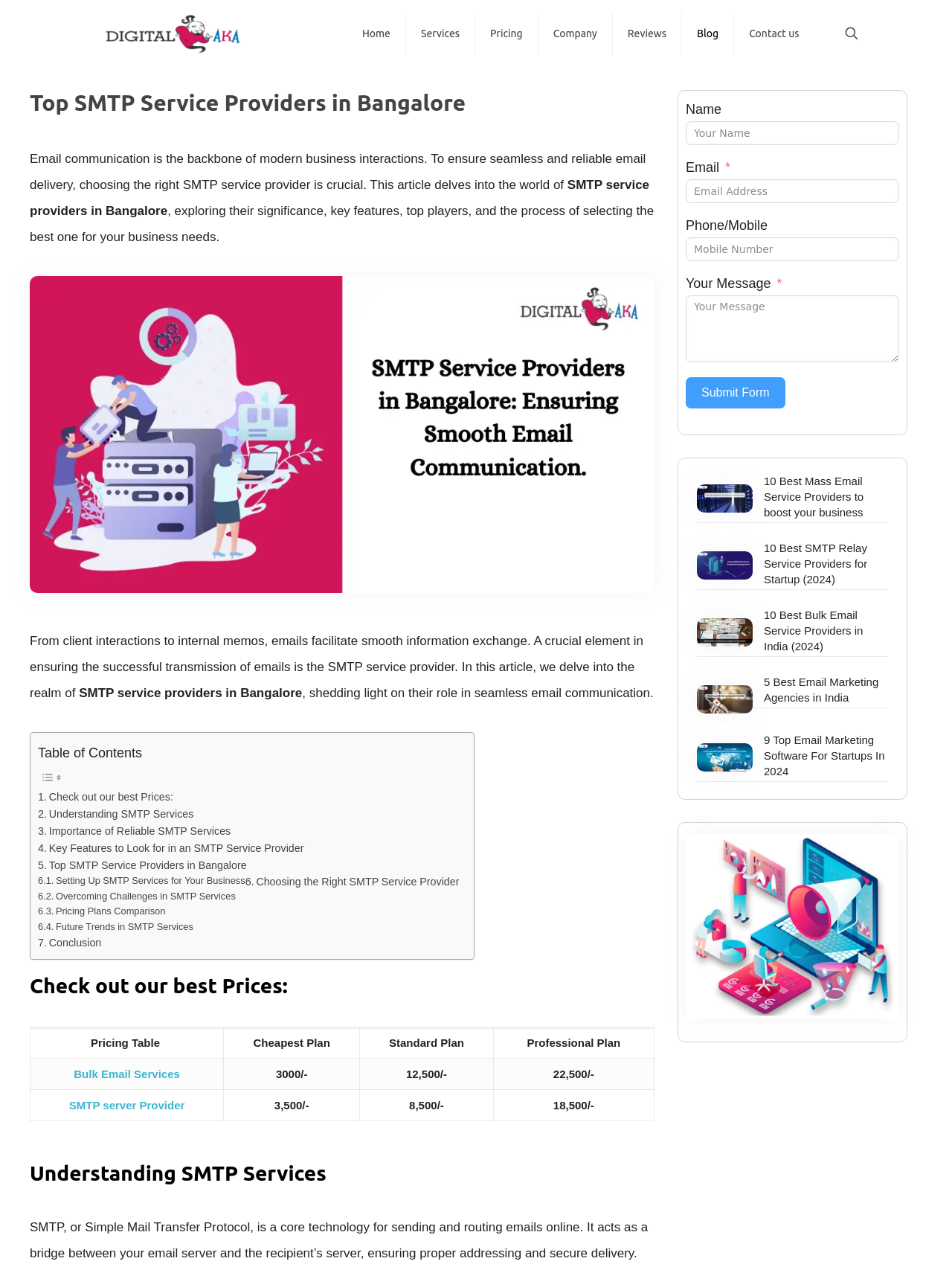Determine the bounding box coordinates of the section I need to click to execute the following instruction: "Check out the 'Bulk Email Services' pricing". Provide the coordinates as four float numbers between 0 and 1, i.e., [left, top, right, bottom].

[0.032, 0.833, 0.235, 0.858]